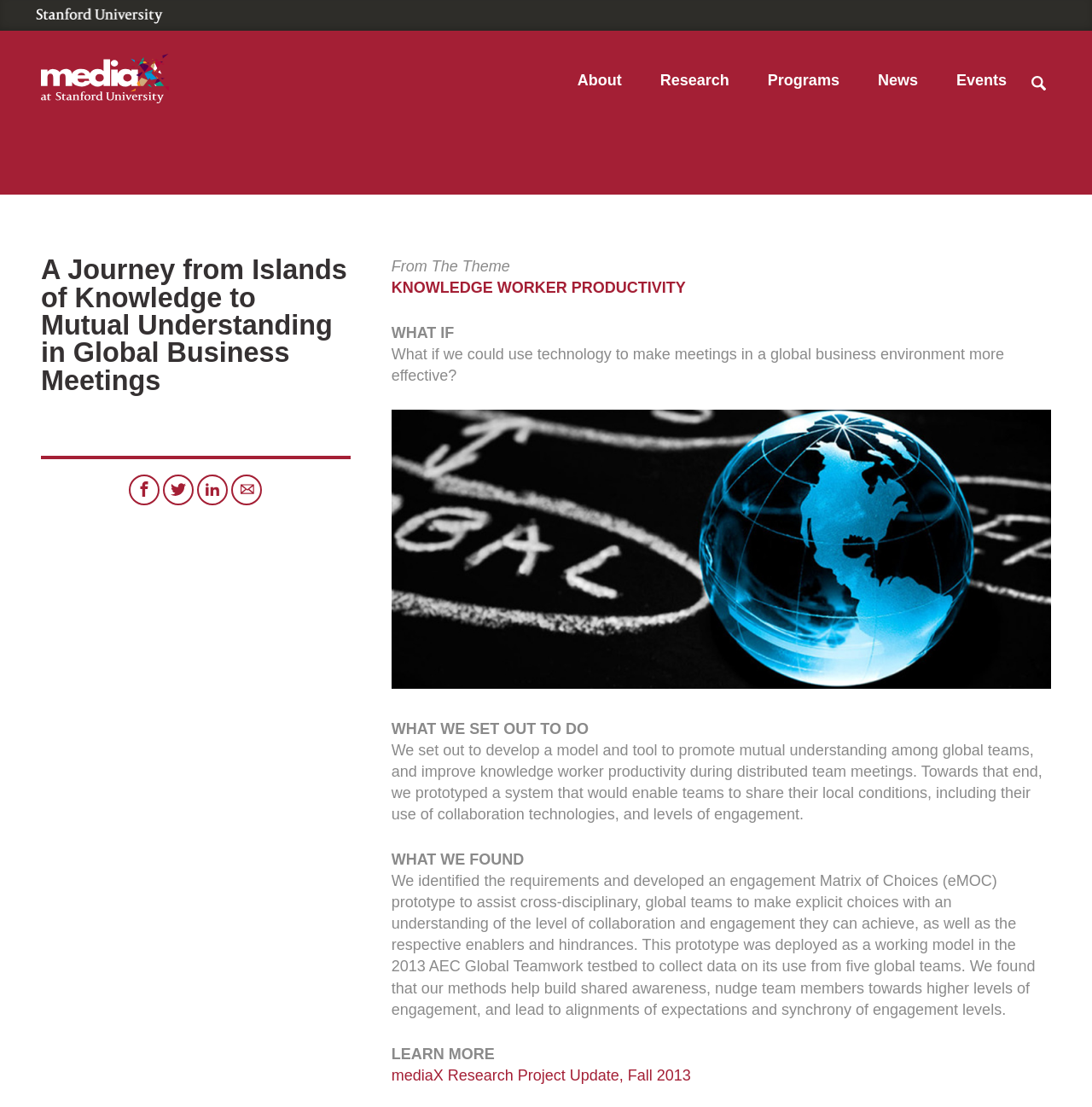What is the goal of the research project?
Please provide a single word or phrase as the answer based on the screenshot.

To improve knowledge worker productivity